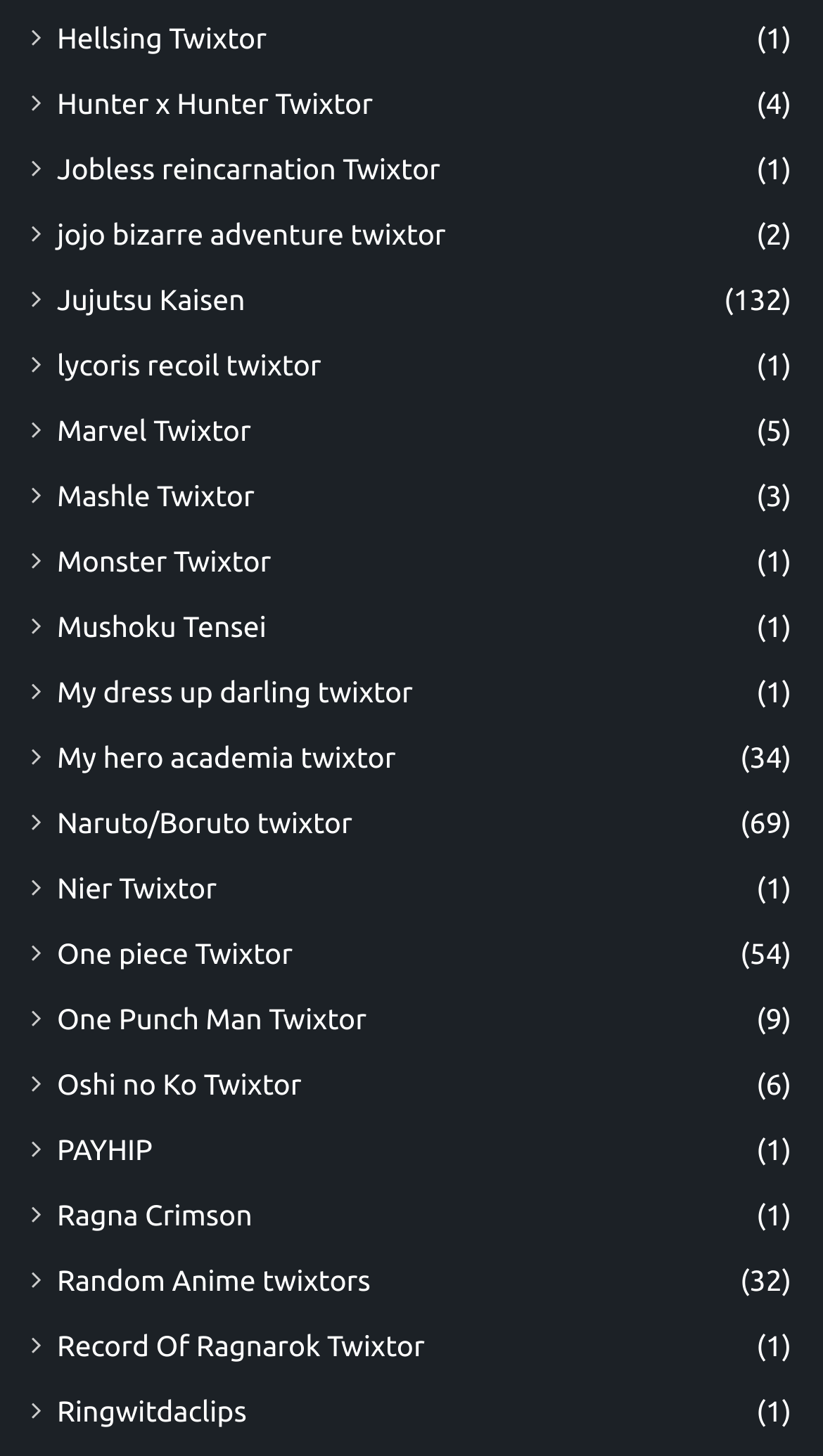Is there an anime title starting with 'O' on this page?
Using the image, answer in one word or phrase.

Yes